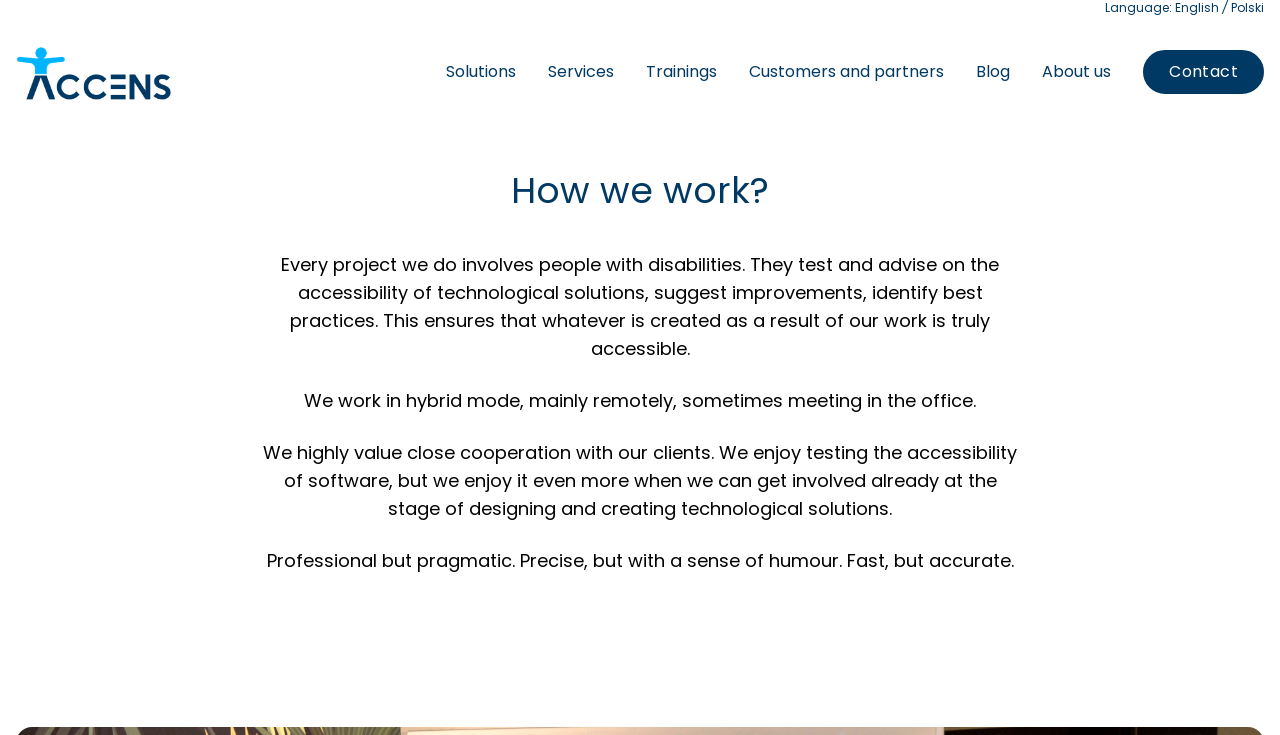Given the element description aria-label="Accens - Strona główna", predict the bounding box coordinates for the UI element in the webpage screenshot. The format should be (top-left x, top-left y, bottom-right x, bottom-right y), and the values should be between 0 and 1.

[0.012, 0.063, 0.134, 0.139]